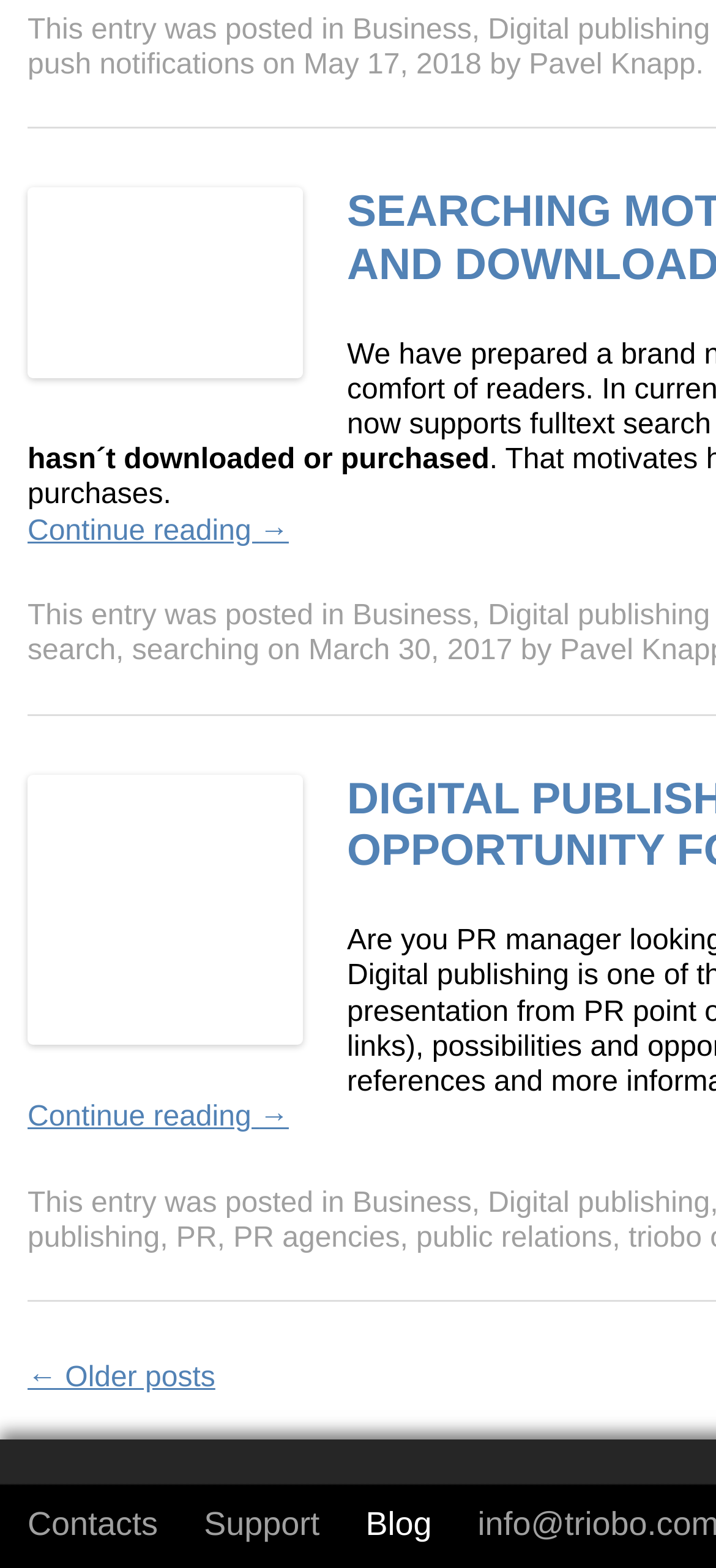How many posts are displayed on this page?
Kindly offer a detailed explanation using the data available in the image.

I counted the number of 'Continue reading →' links, which indicate the presence of a post, and found three of them.